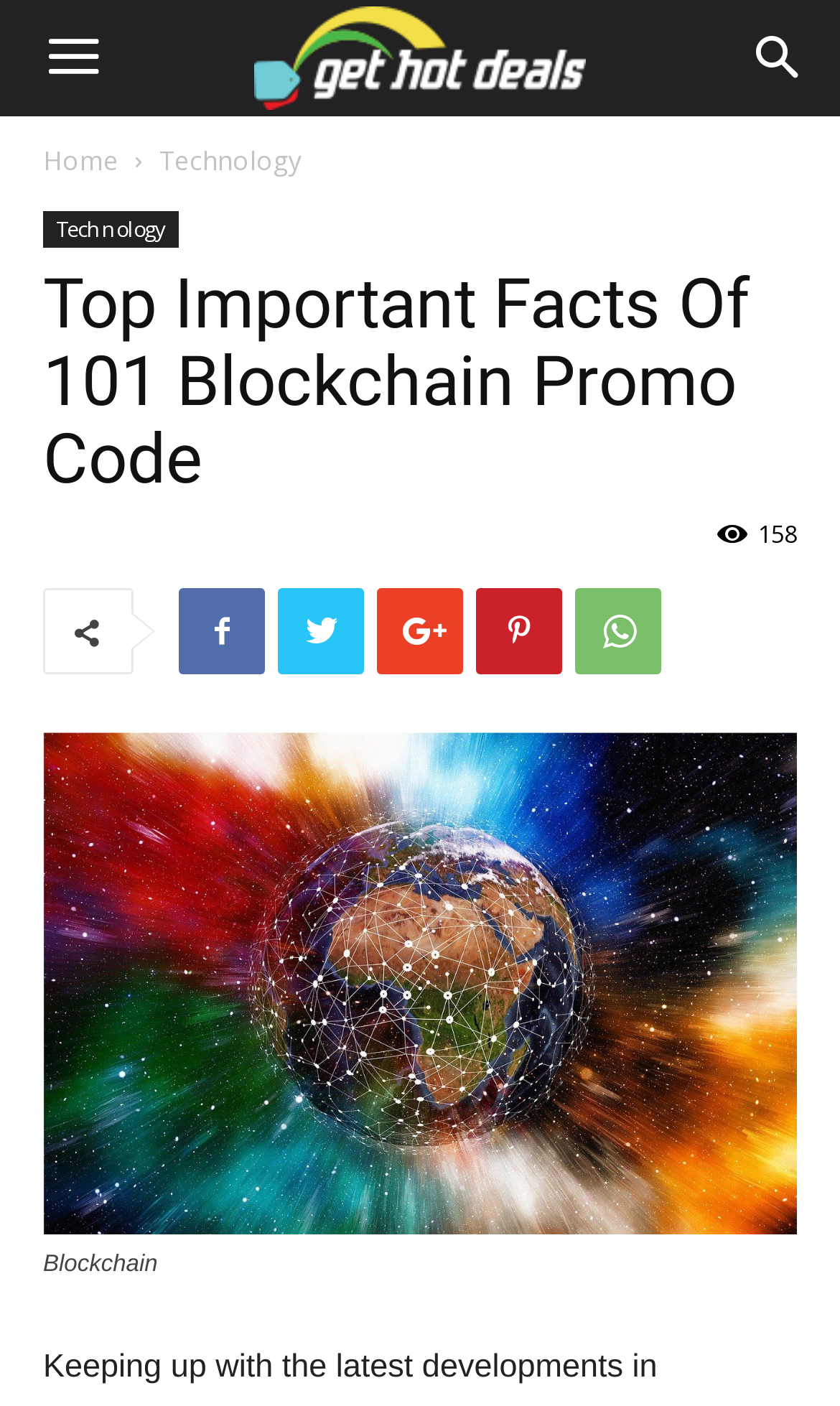Find the primary header on the webpage and provide its text.

Top Important Facts Of 101 Blockchain Promo Code